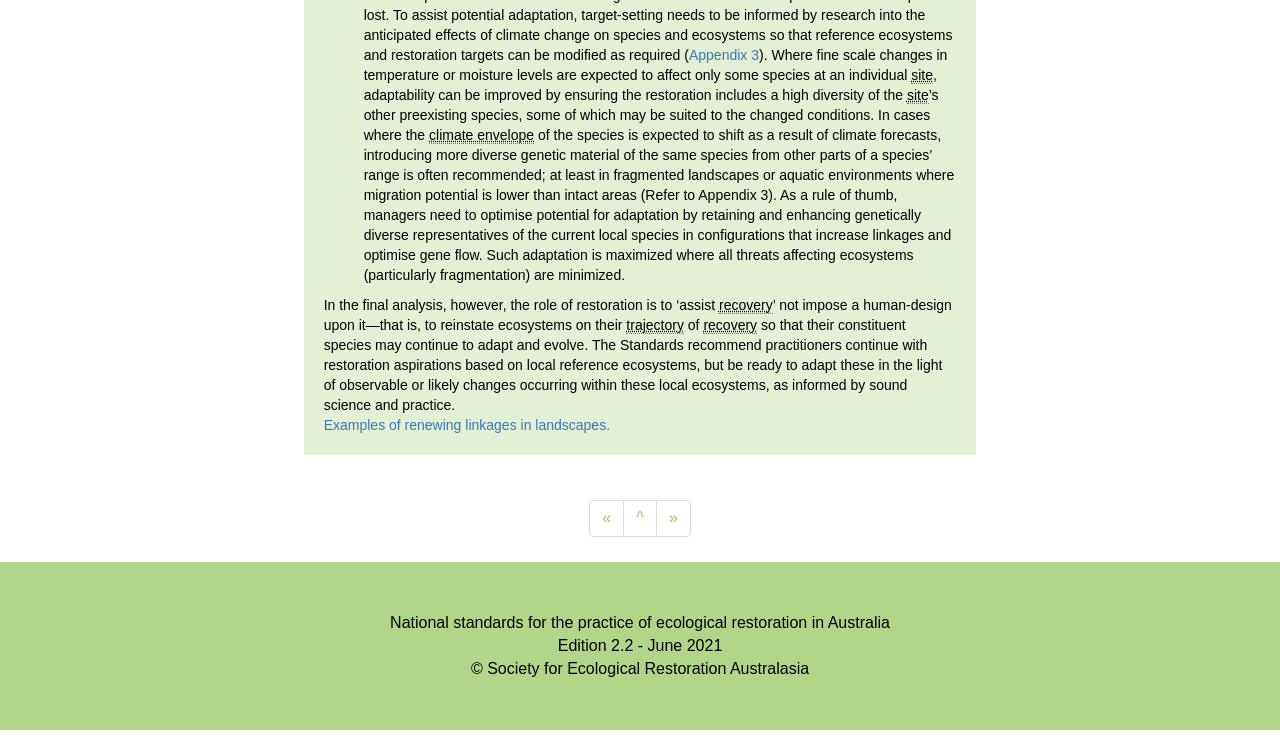Using the provided element description, identify the bounding box coordinates as (top-left x, top-left y, bottom-right x, bottom-right y). Ensure all values are between 0 and 1. Description: Appendix 3

[0.538, 0.064, 0.593, 0.085]